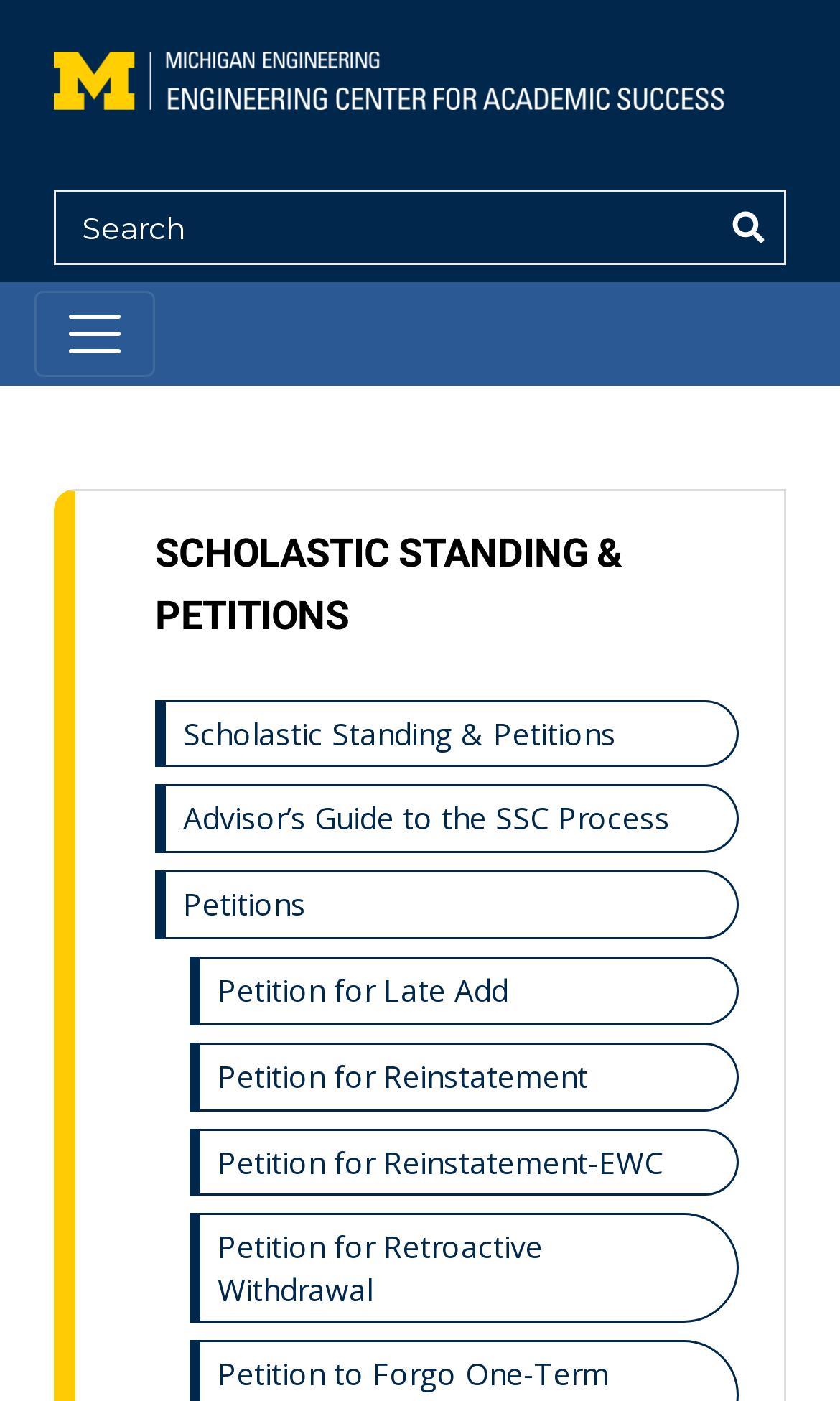How many links are there on the webpage?
Using the visual information from the image, give a one-word or short-phrase answer.

11